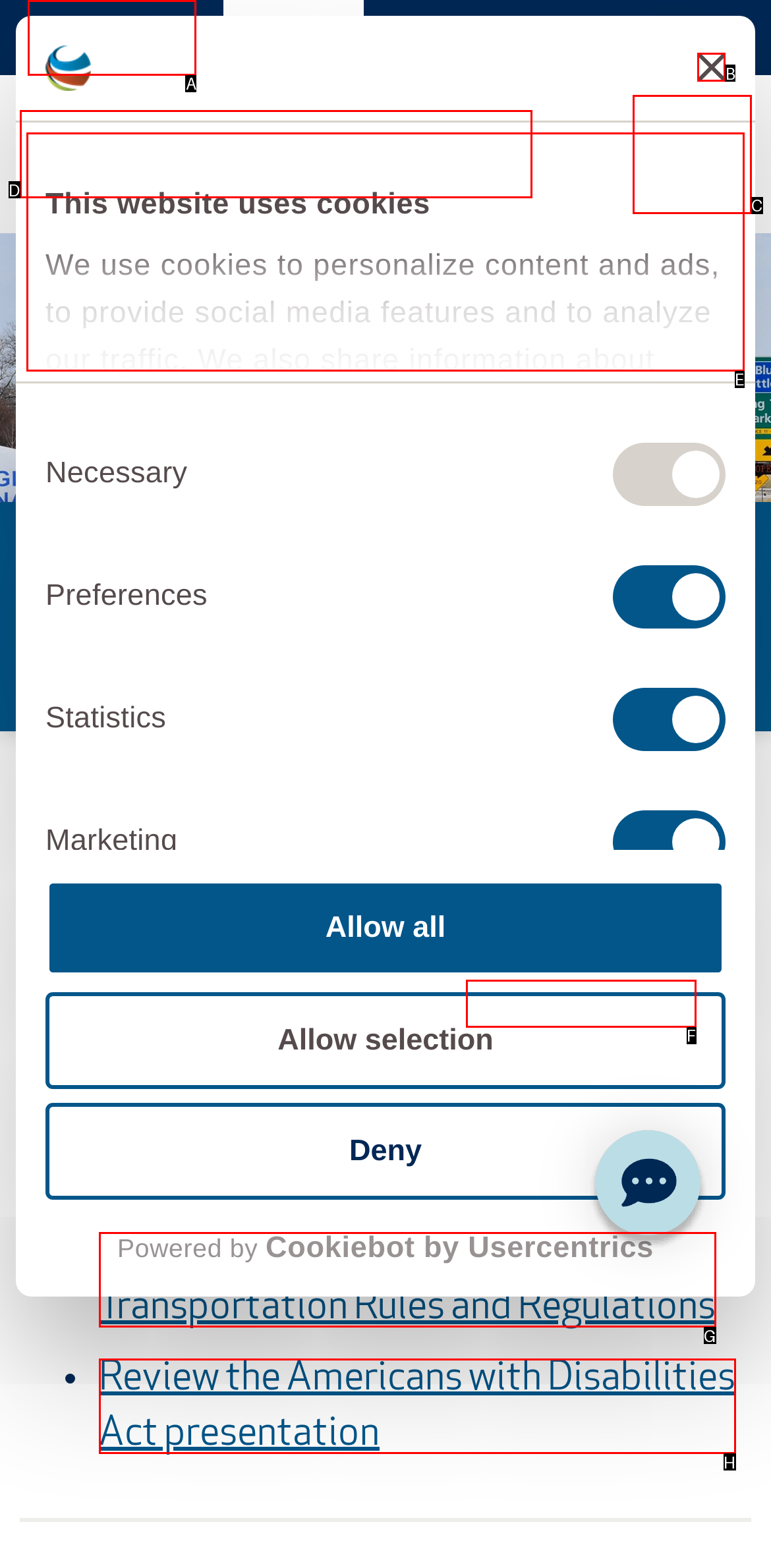Choose the HTML element that should be clicked to accomplish the task: Click the Close banner button. Answer with the letter of the chosen option.

B